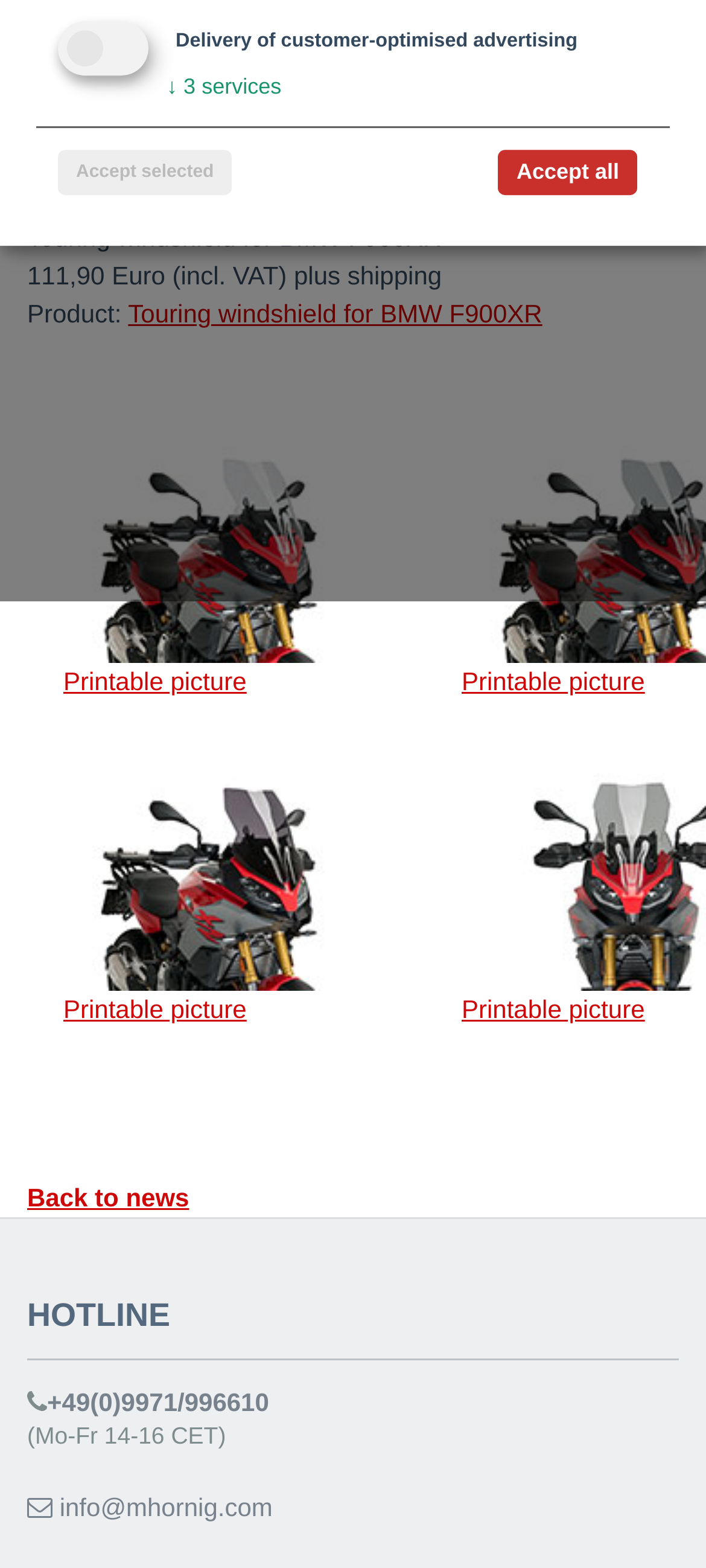Bounding box coordinates are specified in the format (top-left x, top-left y, bottom-right x, bottom-right y). All values are floating point numbers bounded between 0 and 1. Please provide the bounding box coordinate of the region this sentence describes: ↓ 3 services

[0.236, 0.047, 0.398, 0.063]